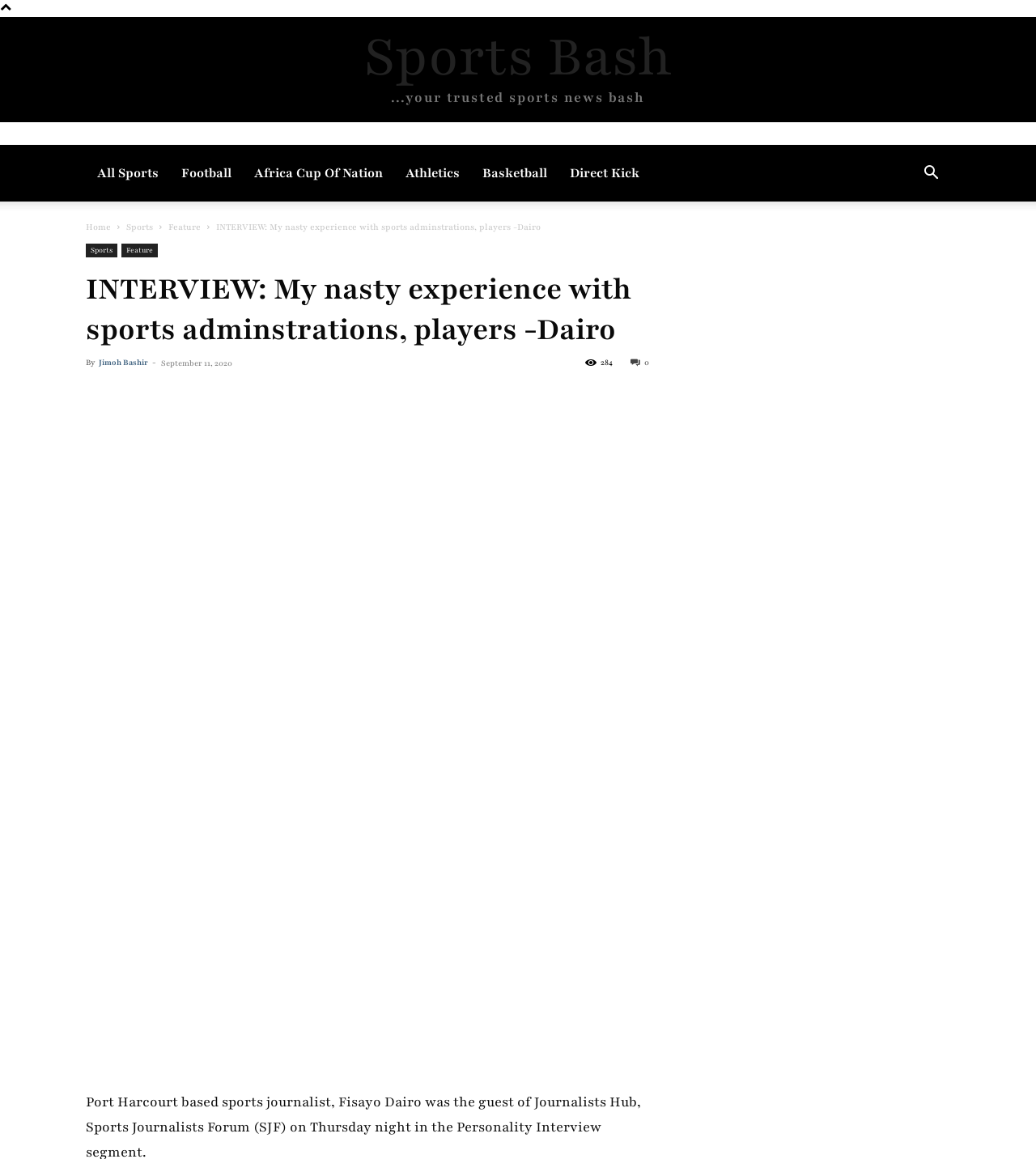Based on the element description, predict the bounding box coordinates (top-left x, top-left y, bottom-right x, bottom-right y) for the UI element in the screenshot: Direct Kick

[0.539, 0.125, 0.628, 0.174]